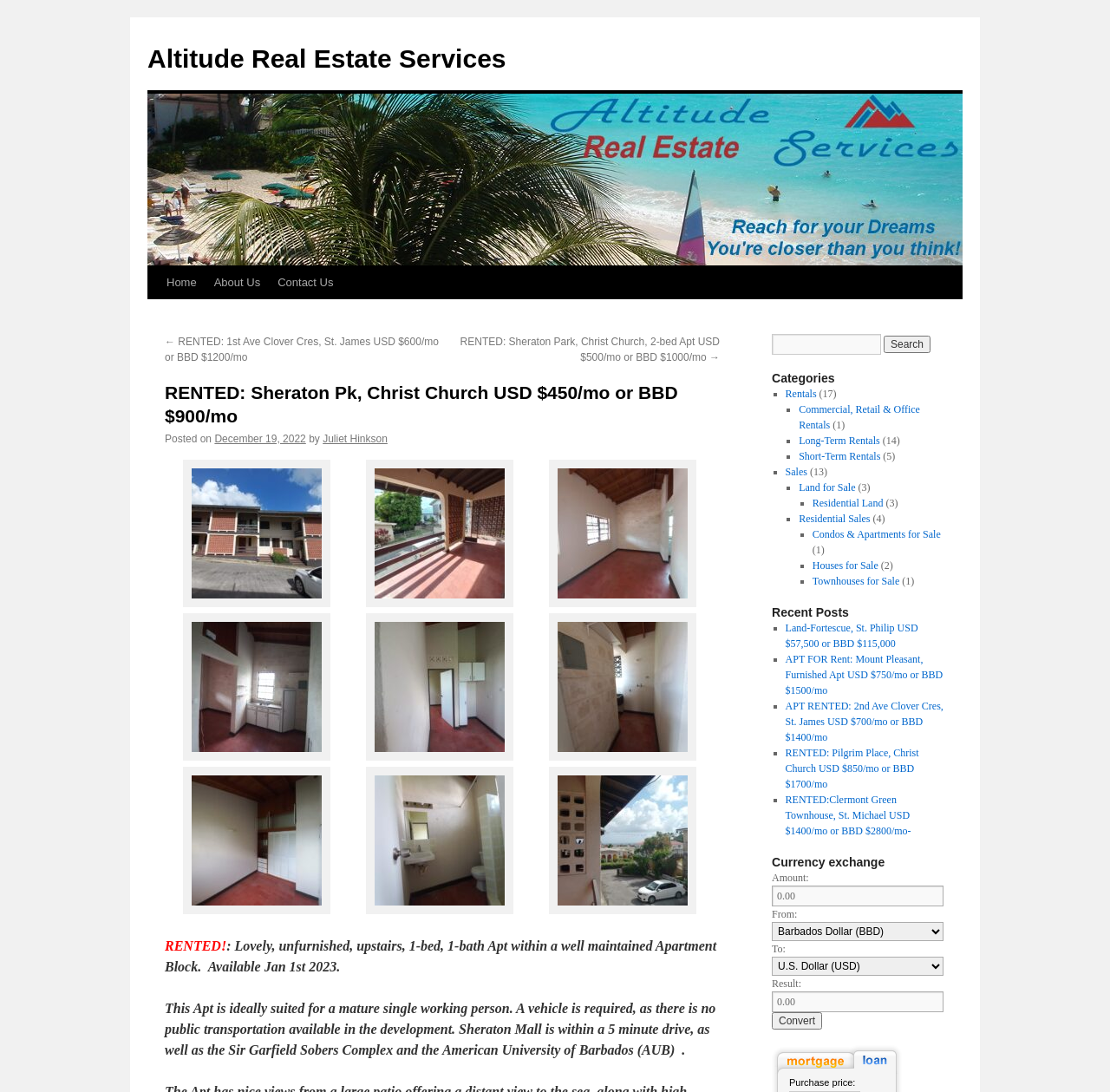What is the price of the rented apartment?
Please provide a comprehensive and detailed answer to the question.

I found the answer by looking at the heading 'RENTED: Sheraton Pk, Christ Church USD $450/mo or BBD $900/mo' which provides the price of the rented apartment.